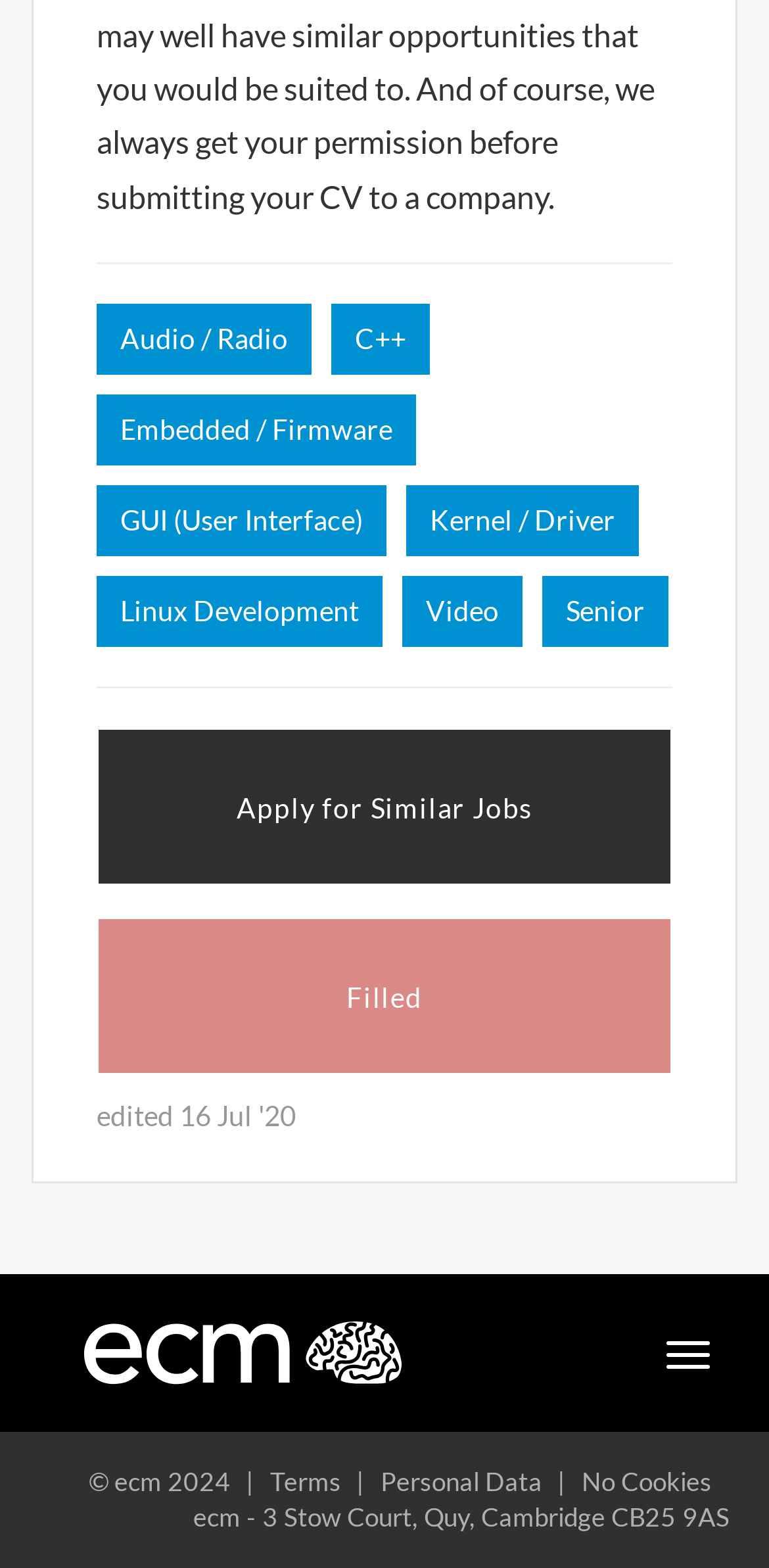Please find the bounding box coordinates for the clickable element needed to perform this instruction: "Click on Terms link".

[0.351, 0.934, 0.444, 0.954]